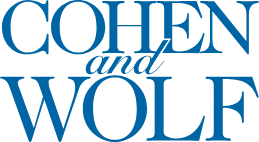Describe all the elements and aspects of the image comprehensively.

The image features the logo of the law firm "Cohen and Wolf, P.C." prominently displayed. The design showcases the firm's name in a bold and elegant font, with "COHEN" and "WOLF" in large uppercase letters, signifying their prominence and expertise in the legal field. The word "and" is presented in a smaller, stylized format, adding a distinctive touch to the overall aesthetic. This logo represents the firm’s commitment to excellence and professionalism, serving as a visual hallmark of their identity in the legal industry.